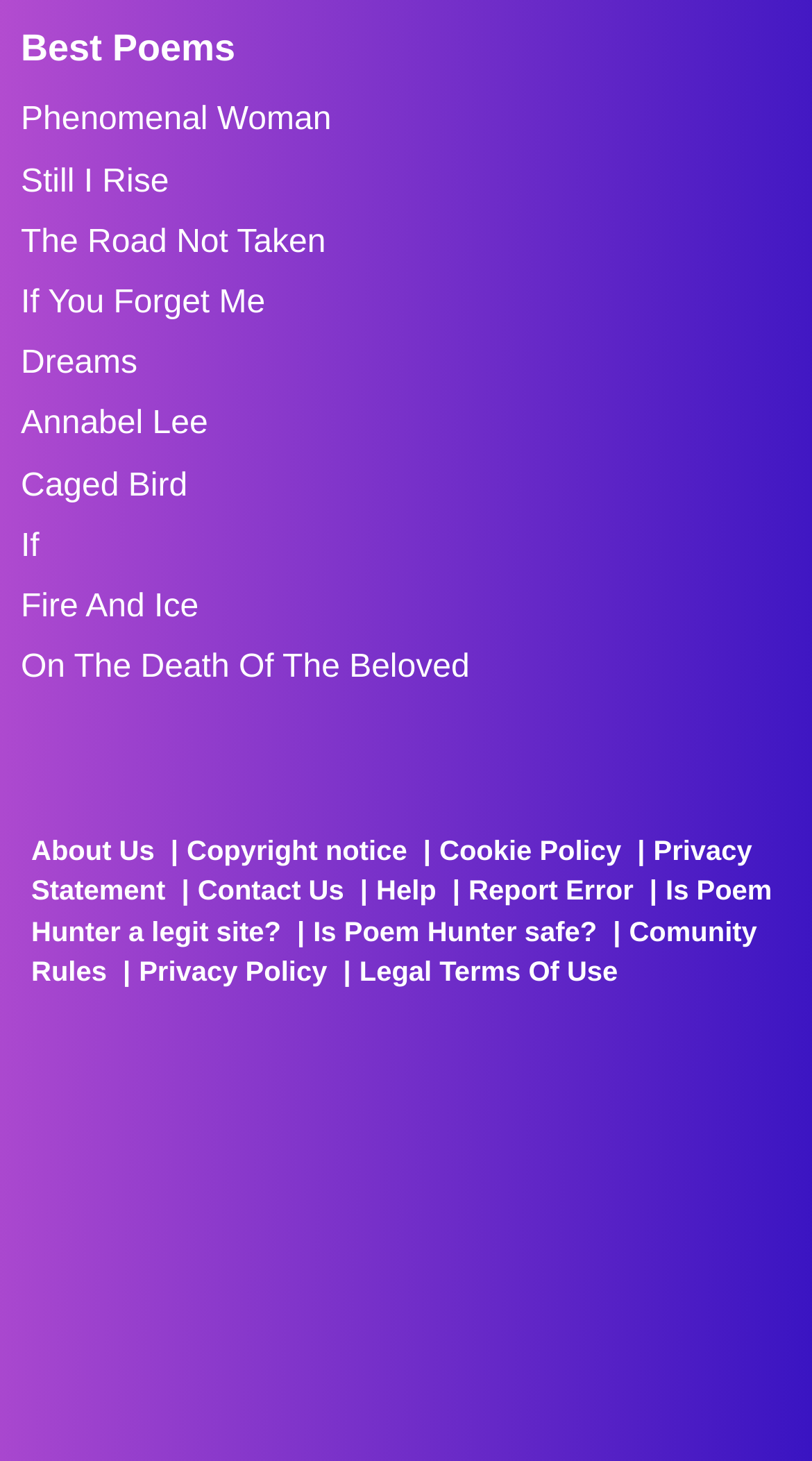Determine the bounding box coordinates of the target area to click to execute the following instruction: "Click on the 'Best Poems' link."

[0.026, 0.02, 0.974, 0.048]